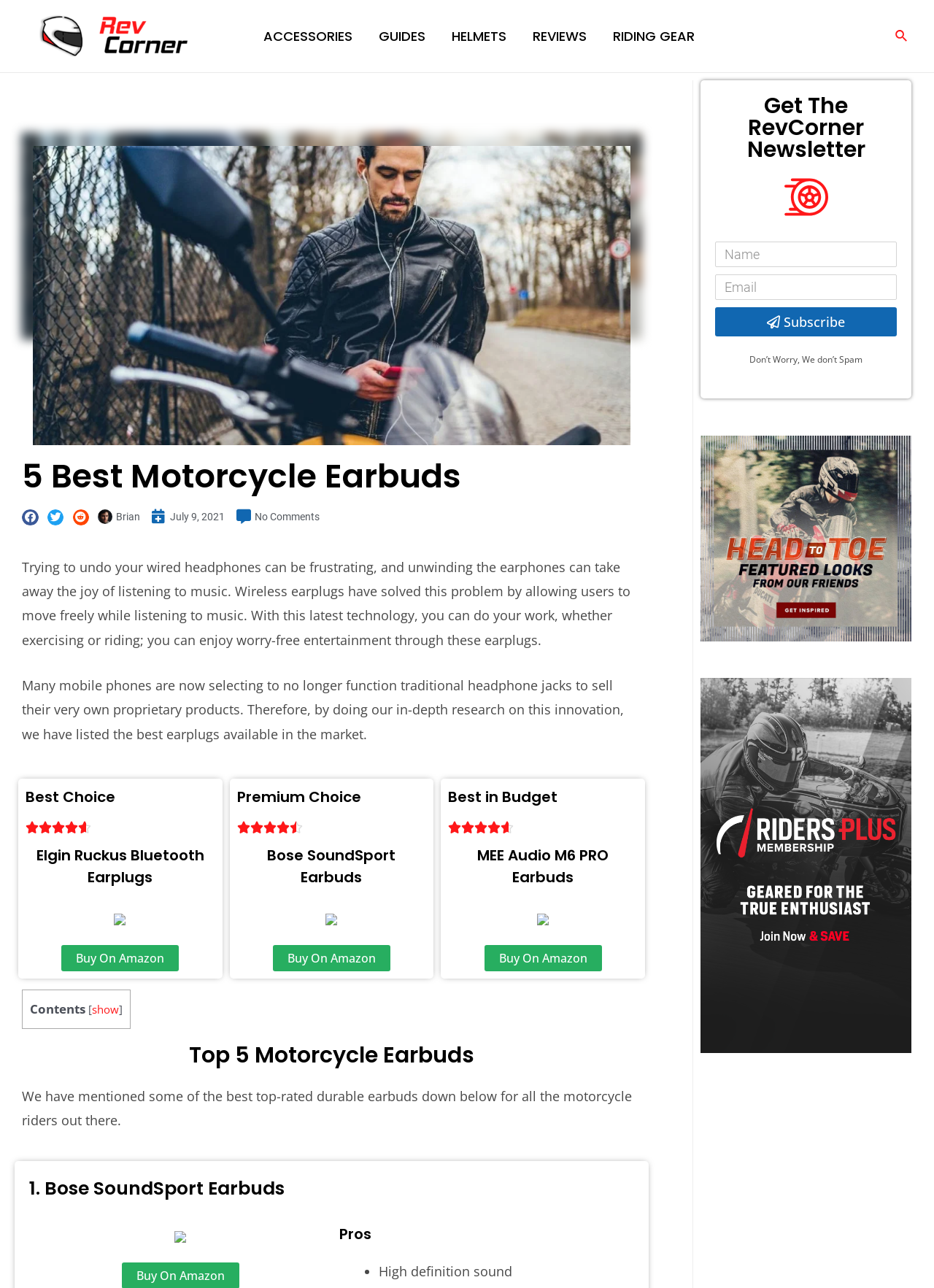Answer the question using only a single word or phrase: 
What is the purpose of the newsletter subscription section?

To receive updates